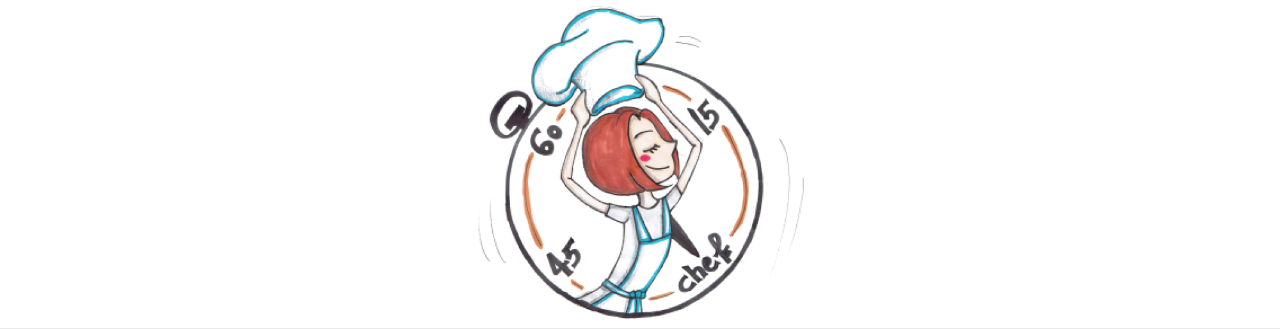Explain in detail what you see in the image.

The image features a playful, colorful illustration of a chef character joyfully tossing a chef's hat into the air. This cheerful figure is framed by a circular clock design, indicating a sense of time management with markings for 0, 15, 30, 45, and 60 minutes, emphasizing the theme of quick and efficient cooking. The text “30 minutes chef” is prominently included, suggesting a focus on recipes that can be prepared in half an hour. The vibrant colors and dynamic pose of the chef convey a light-hearted and energetic atmosphere, inviting viewers to explore and enjoy the culinary possibilities that come with time-saving meals.